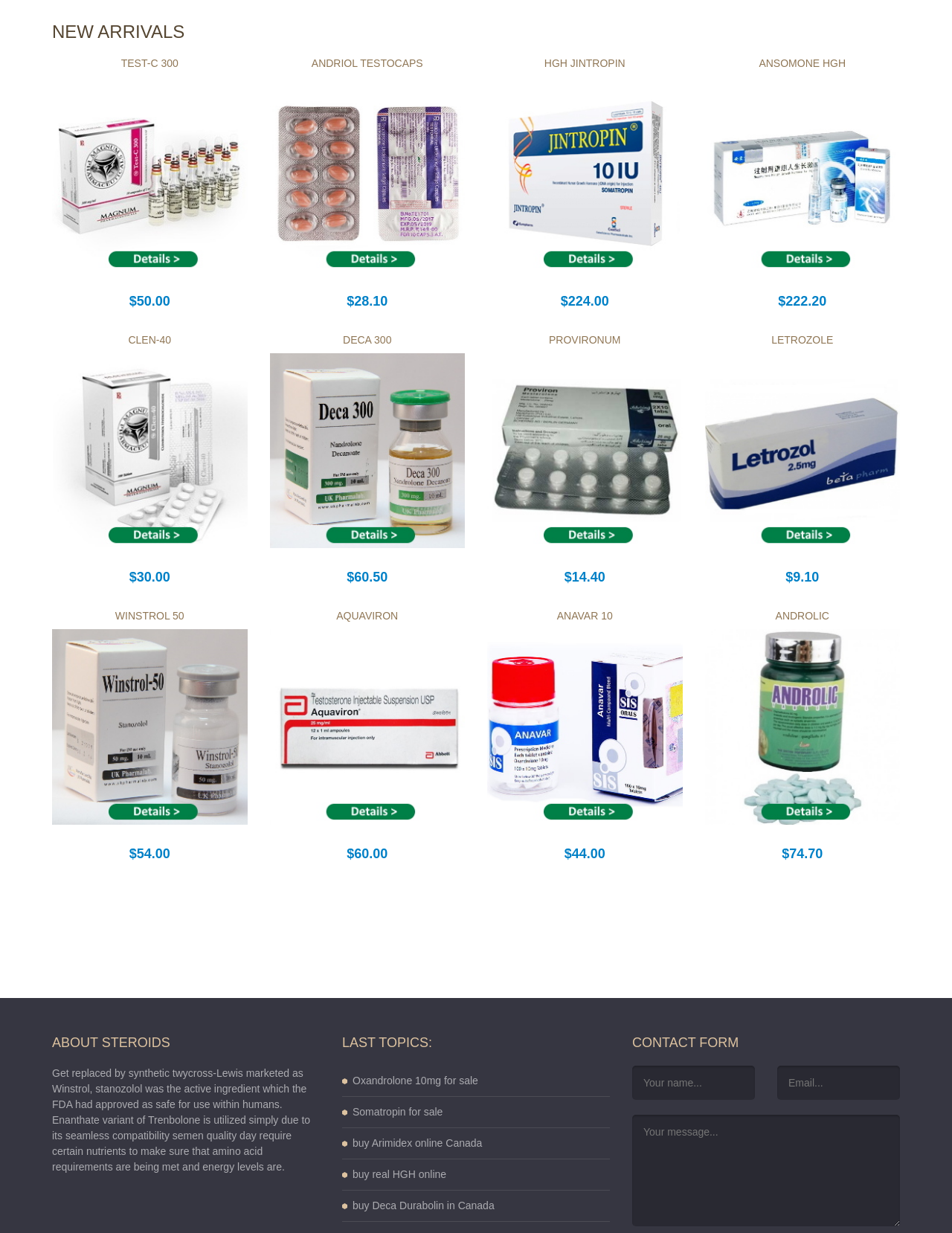Identify the bounding box coordinates for the UI element described as: "Deca 300".

[0.36, 0.271, 0.411, 0.28]